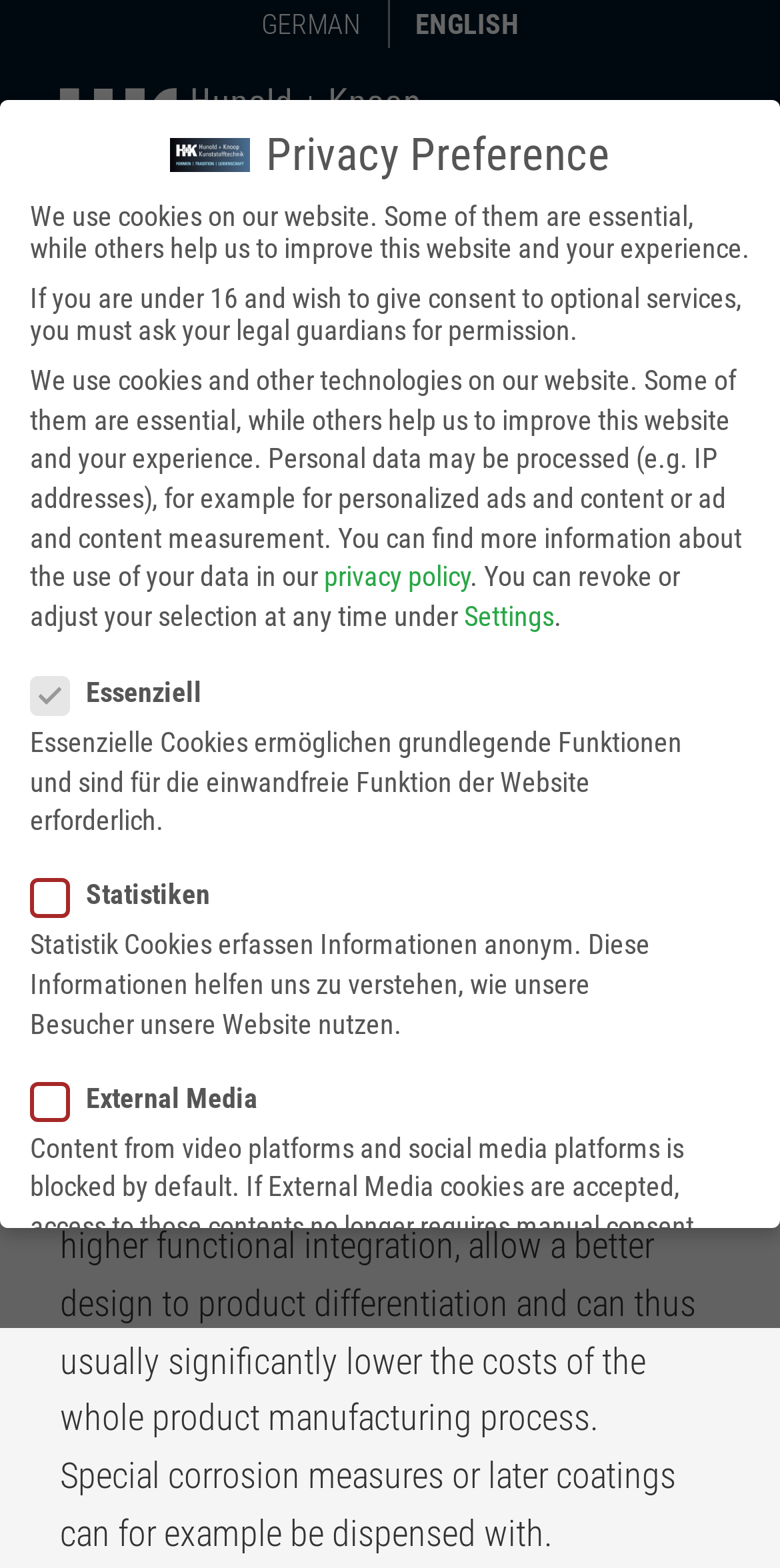Locate the bounding box coordinates of the element that needs to be clicked to carry out the instruction: "visit admission requirements page". The coordinates should be given as four float numbers ranging from 0 to 1, i.e., [left, top, right, bottom].

None